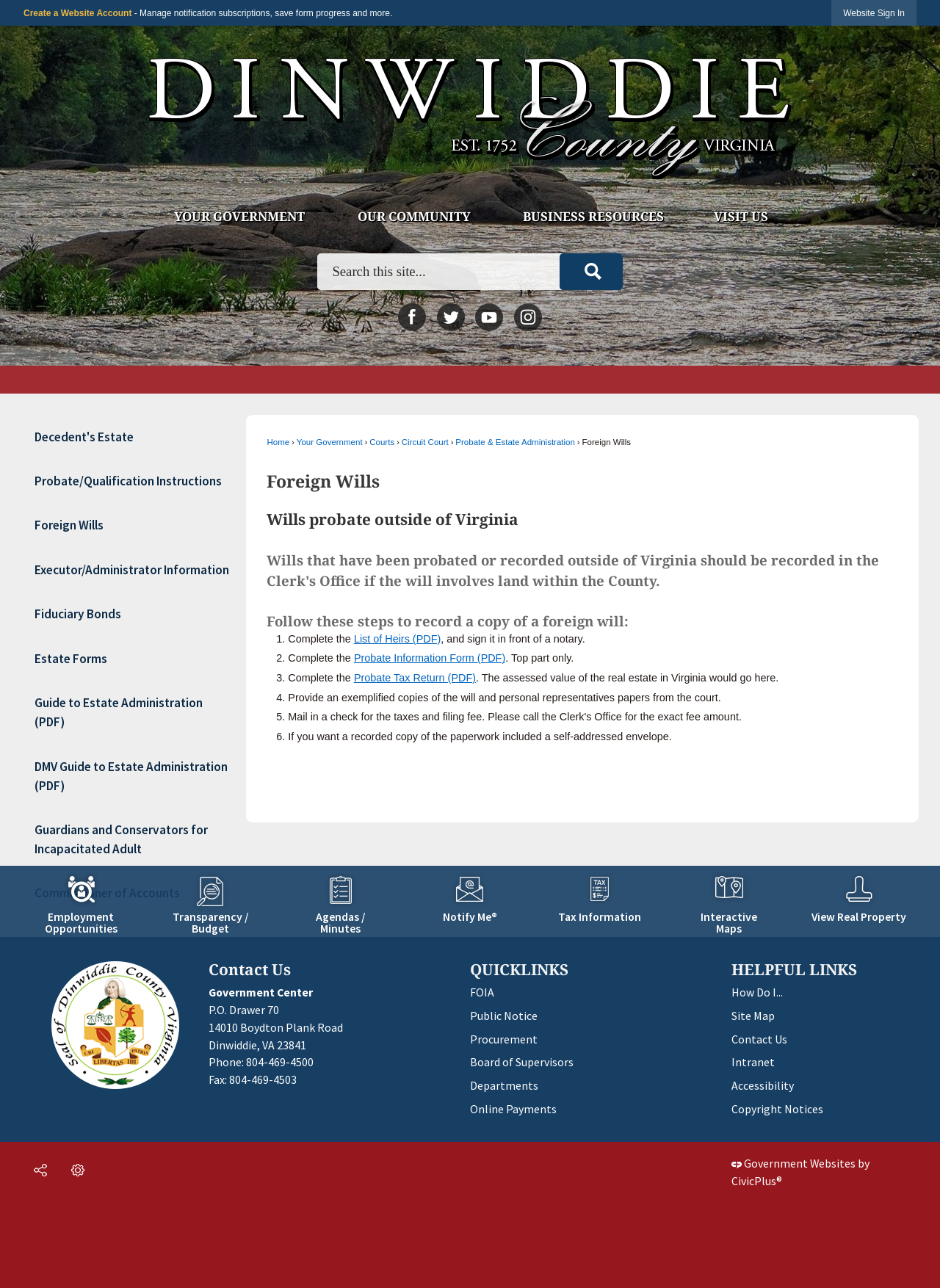Please answer the following question as detailed as possible based on the image: 
What is the purpose of recording a foreign will?

According to the webpage, wills that have been probated or recorded outside of Virginia should be recorded in the Clerk's Office if the will involves land within the County. This is the purpose of recording a foreign will.